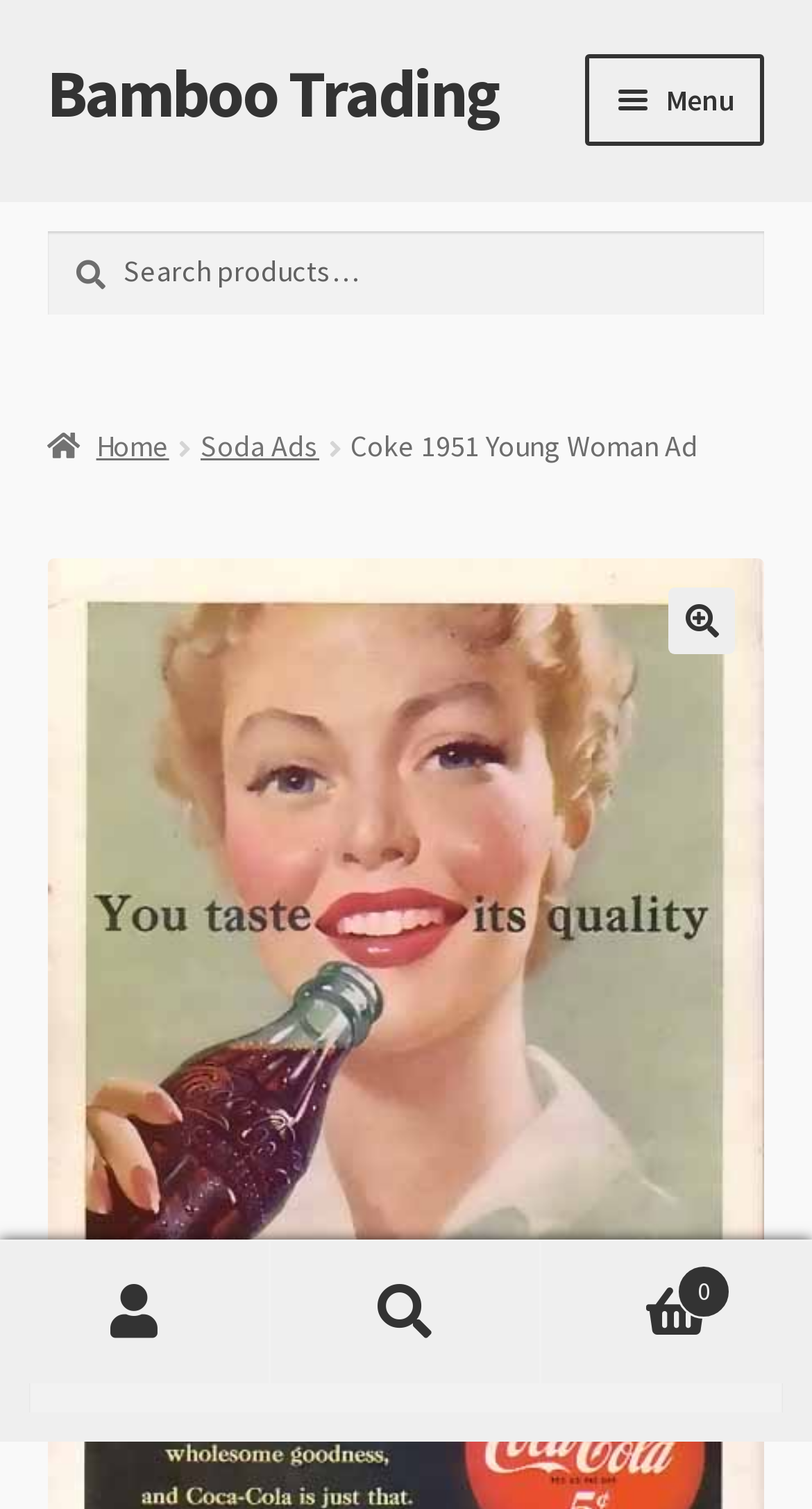Identify the bounding box for the UI element described as: "We are so sorry…". Ensure the coordinates are four float numbers between 0 and 1, formatted as [left, top, right, bottom].

[0.058, 0.468, 0.942, 0.543]